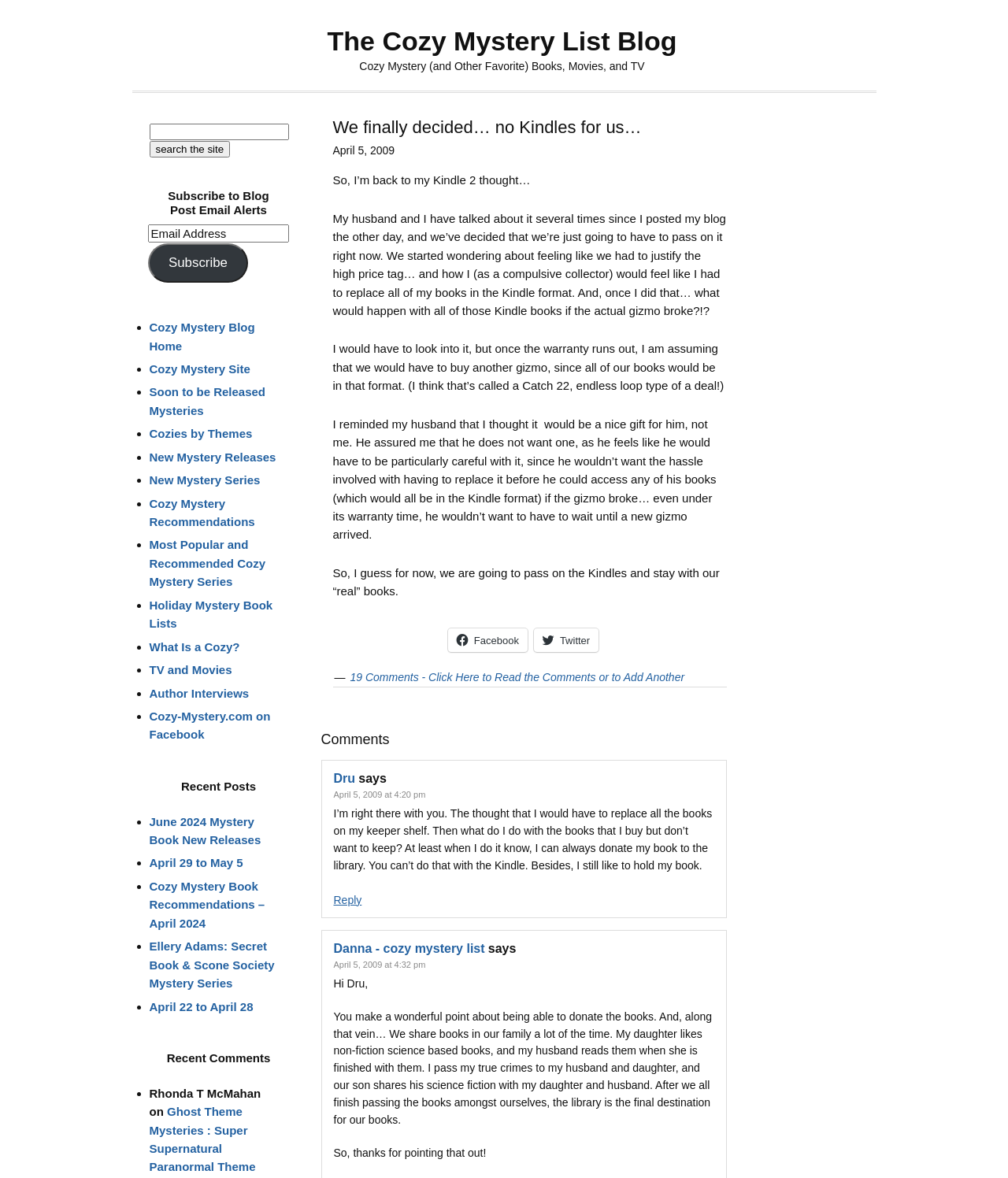Give a full account of the webpage's elements and their arrangement.

This webpage is a blog post titled "We finally decided… no Kindles for us…" on The Cozy Mystery List Blog. At the top, there is a link to the blog's homepage and a brief description of the blog's content. Below that, the blog post's title and date, April 5, 2009, are displayed.

The blog post discusses the author's decision not to purchase a Kindle, citing concerns about the high price tag, the need to replace books in the Kindle format, and the potential hassle of dealing with a broken device. The author also mentions that they prefer to hold physical books and share them with family members.

Following the blog post, there are links to Facebook and Twitter, and a footer section with a link to comments. The comments section includes responses from two users, Dru and Danna, who share their own thoughts on the Kindle and e-books.

On the right side of the page, there is a primary sidebar with various sections. At the top, there is a search bar and a button to search the site. Below that, there is a section to subscribe to blog post email alerts, where users can enter their email address and click a subscribe button.

The sidebar also includes a list of links to other pages on the site, such as the blog home, cozy mystery site, soon to be released mysteries, and cozy mystery recommendations. There is also a section for recent posts, which lists several recent blog posts with links to each one.